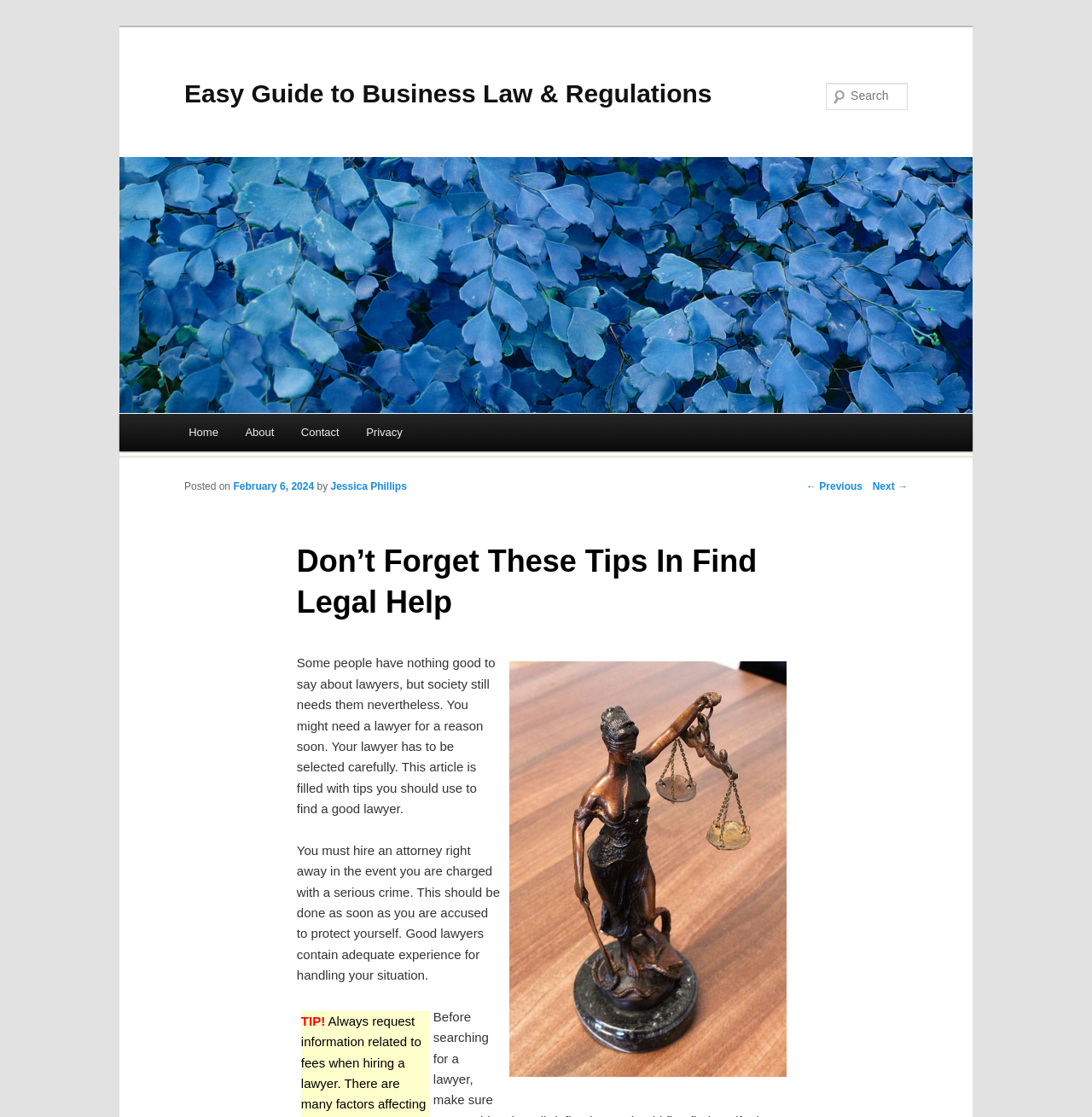What is the purpose of the lawyer?
Please answer the question with a detailed response using the information from the screenshot.

Based on the webpage content, it is mentioned that 'society still needs lawyers nevertheless' and 'You might need a lawyer for a reason soon', indicating that lawyers play a crucial role in helping people in various situations.